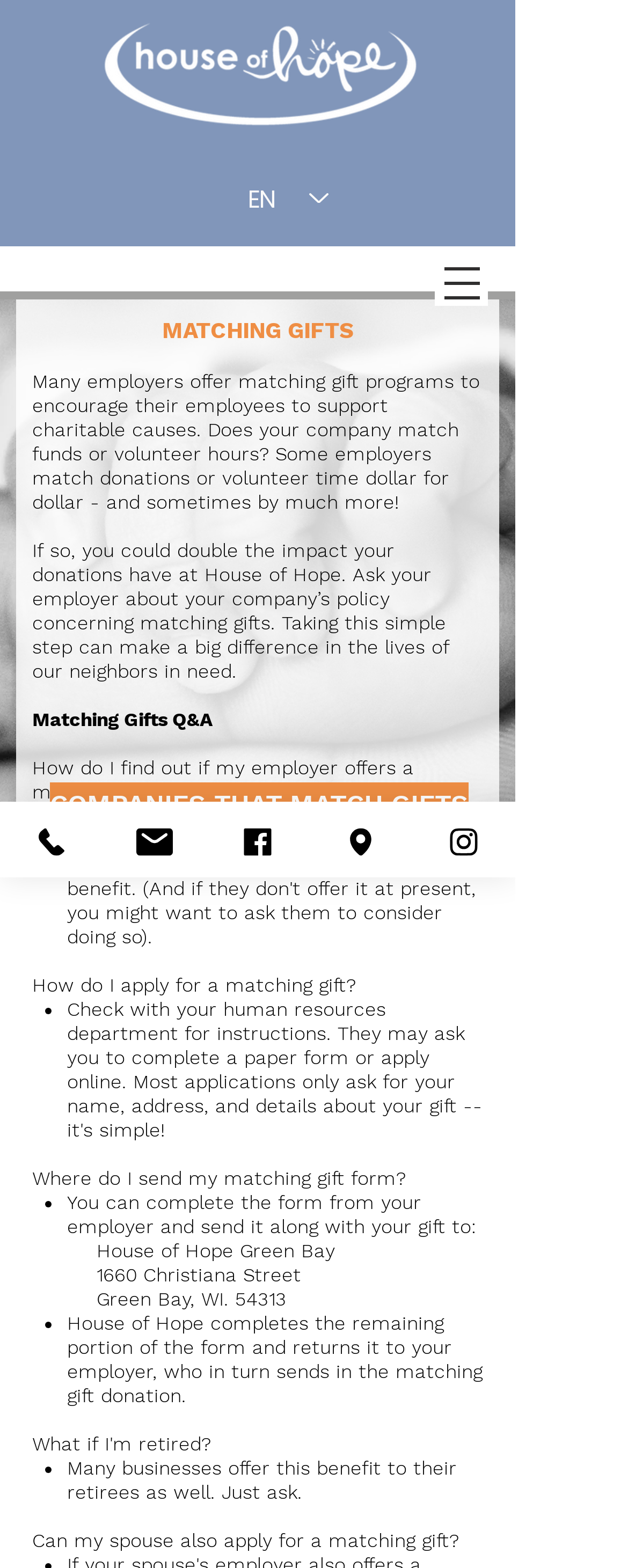Using the provided element description, identify the bounding box coordinates as (top-left x, top-left y, bottom-right x, bottom-right y). Ensure all values are between 0 and 1. Description: COMPANIES THAT MATCH GIFTS

[0.079, 0.499, 0.746, 0.528]